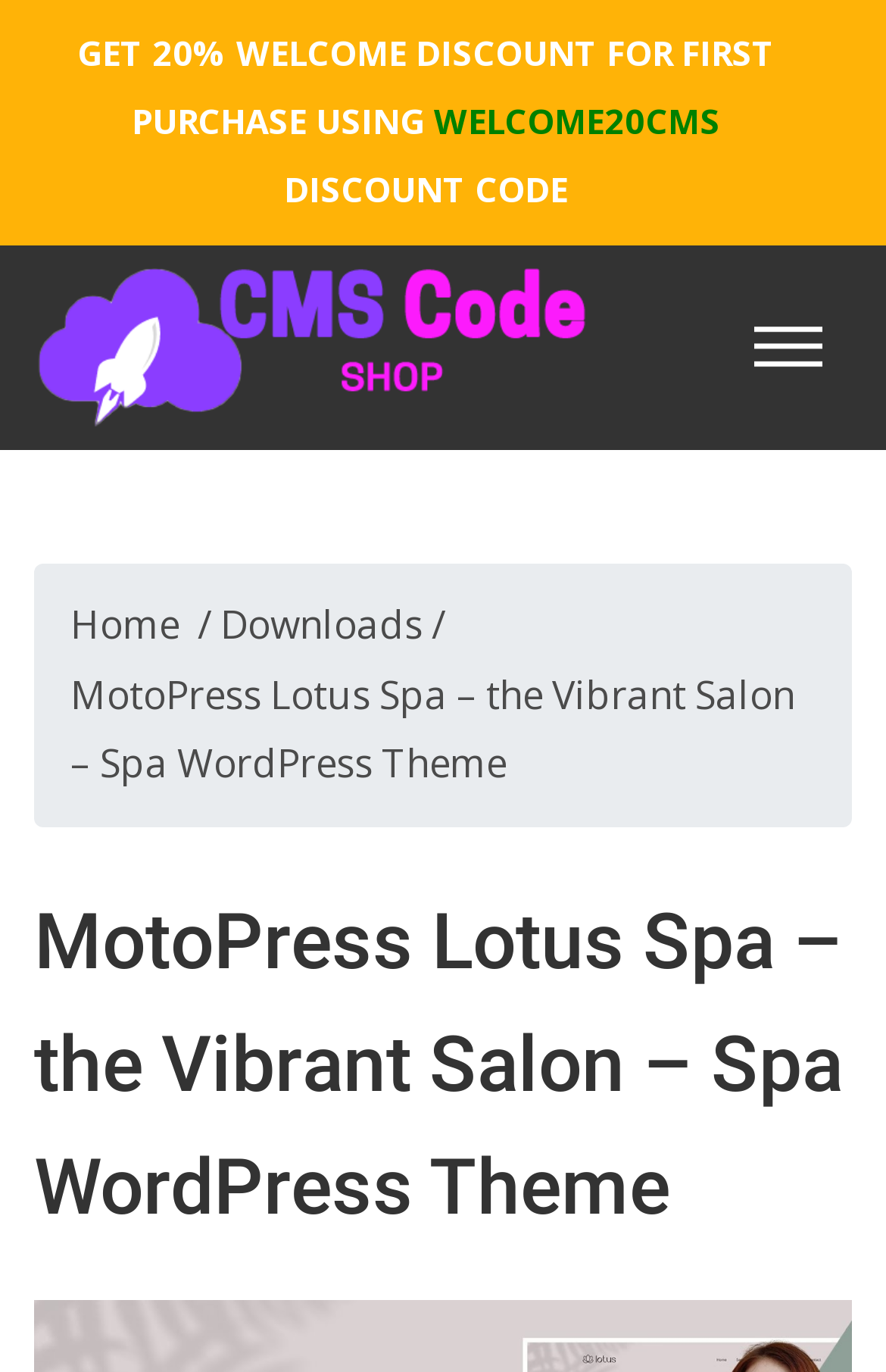Provide a short answer using a single word or phrase for the following question: 
What is the discount code for first purchase?

WELCOME20CMS